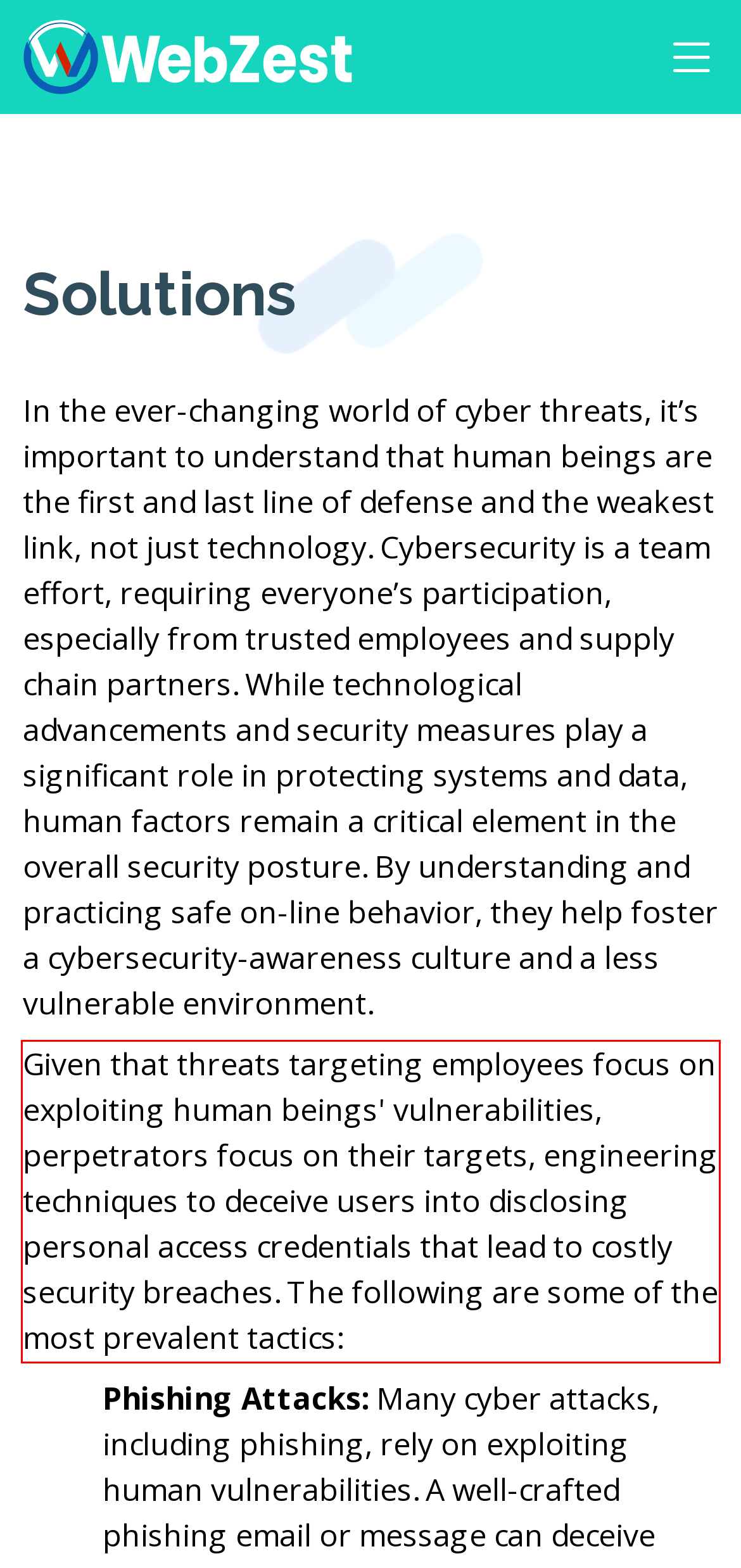Given a screenshot of a webpage, identify the red bounding box and perform OCR to recognize the text within that box.

Given that threats targeting employees focus on exploiting human beings' vulnerabilities, perpetrators focus on their targets, engineering techniques to deceive users into disclosing personal access credentials that lead to costly security breaches. The following are some of the most prevalent tactics: